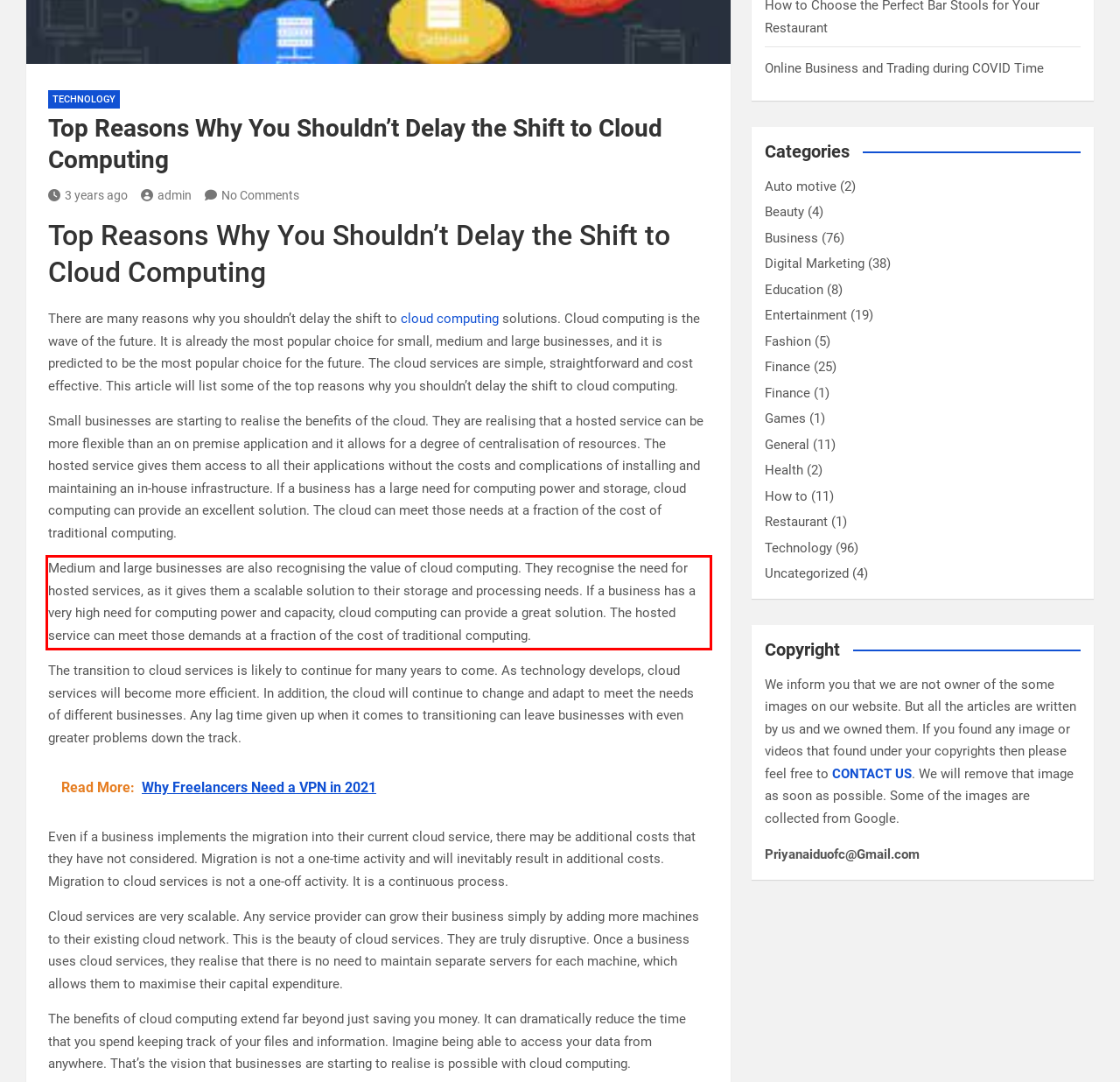Using the webpage screenshot, recognize and capture the text within the red bounding box.

Medium and large businesses are also recognising the value of cloud computing. They recognise the need for hosted services, as it gives them a scalable solution to their storage and processing needs. If a business has a very high need for computing power and capacity, cloud computing can provide a great solution. The hosted service can meet those demands at a fraction of the cost of traditional computing.